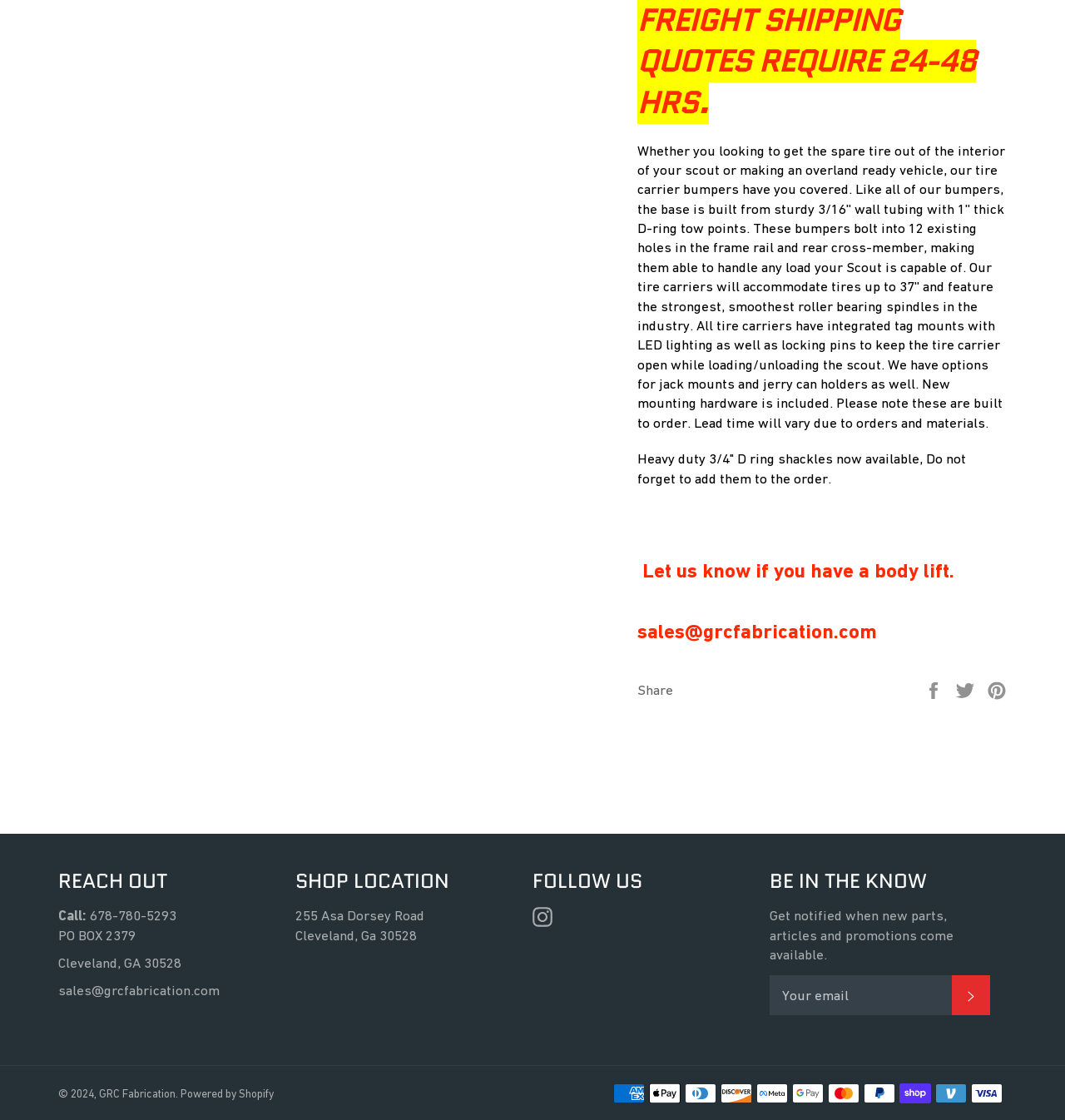Identify the bounding box coordinates of the clickable section necessary to follow the following instruction: "Click the 'Share on Facebook' link". The coordinates should be presented as four float numbers from 0 to 1, i.e., [left, top, right, bottom].

[0.867, 0.609, 0.889, 0.624]